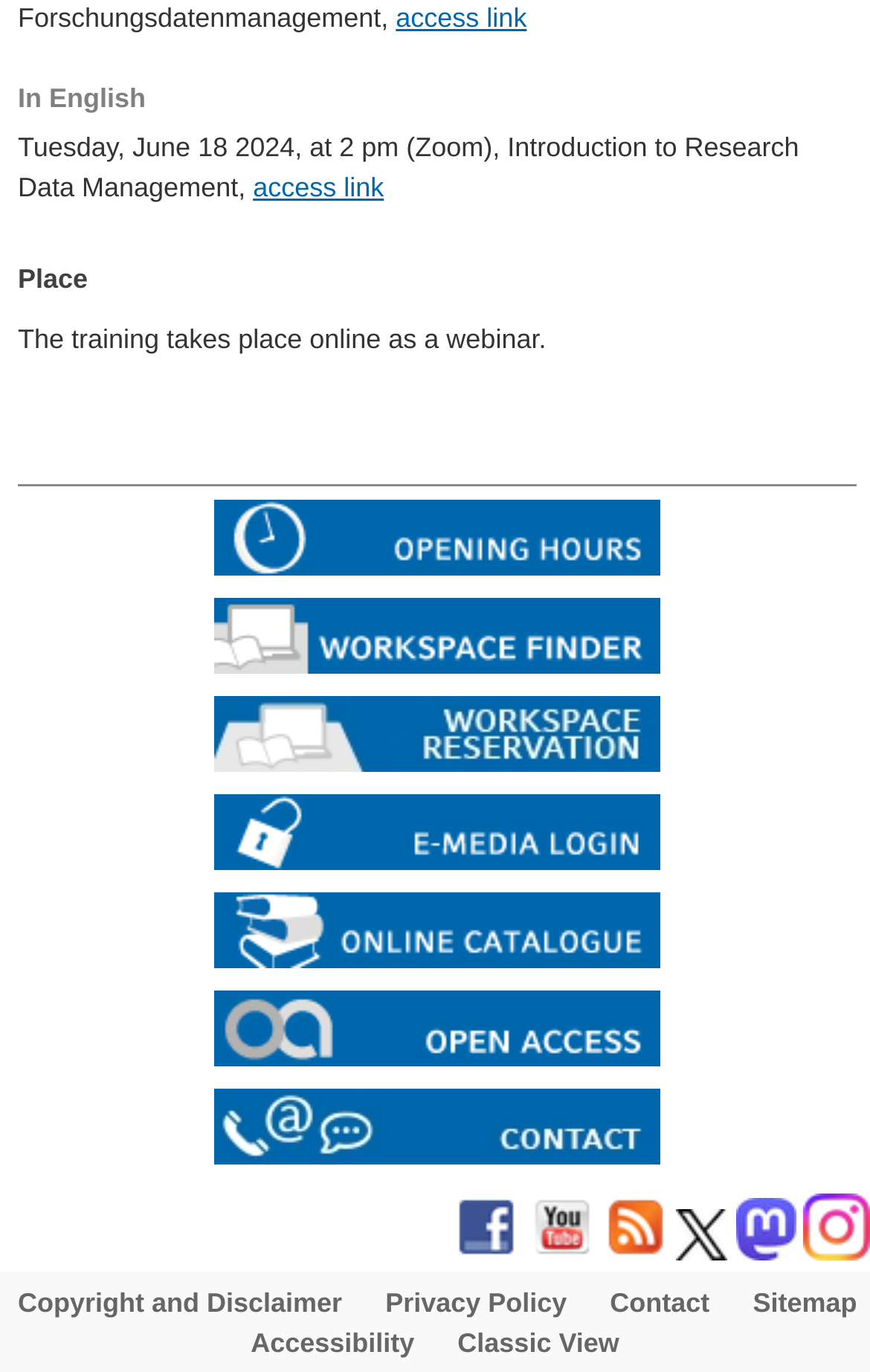Utilize the details in the image to give a detailed response to the question: What is the purpose of the 'Contact button neu' link?

I inferred this answer by examining the link element with the text 'Contact button neu' and its corresponding image element, which suggests that the link is related to contacting someone or sending a message.